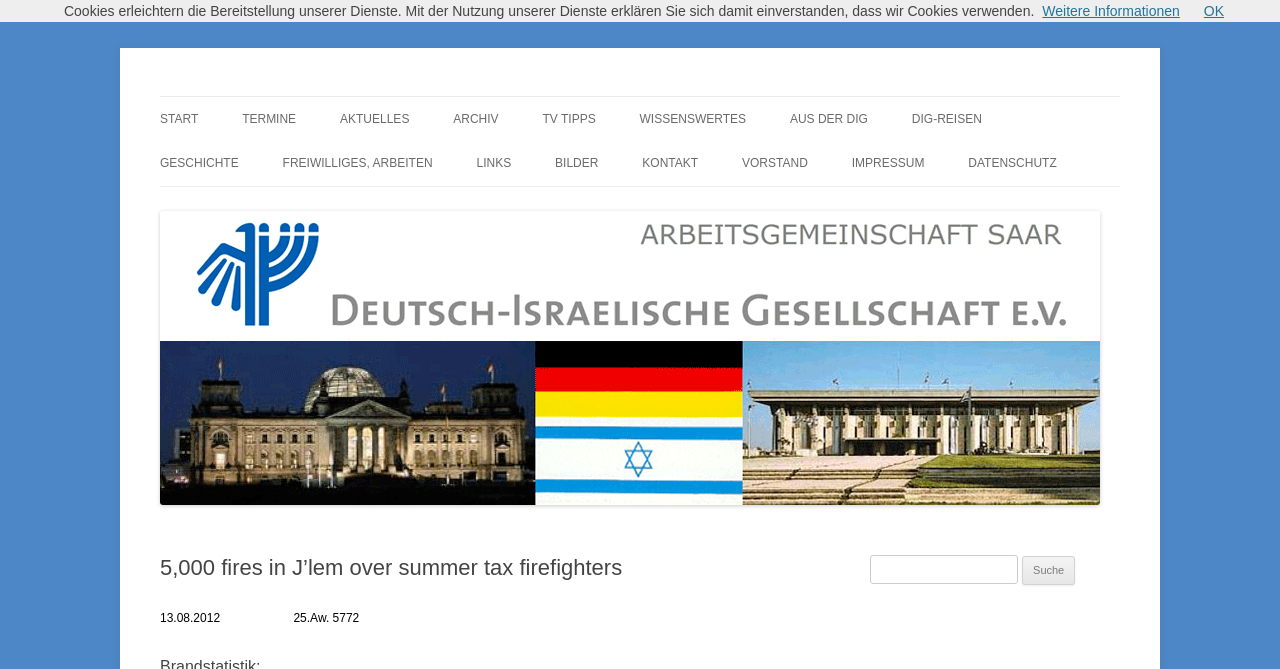Detail the webpage's structure and highlights in your description.

The webpage appears to be the homepage of DIG Saar, a German-Israeli cultural organization. At the top left, there is a heading "DIG Saar" with a link to the organization's main page. Below it, there is a navigation menu with links to various sections, including "START", "TERMINE", "AKTUELLES", "ARCHIV", "TV TIPPS", "WISSENSWERTES", "AUS DER DIG", and "DIG-REISEN".

On the left side, there is a vertical menu with links to subtopics under "GESCHICHTE", including "GESCHICHTE ISRAELS", "DEUTSCH-ISRAELISCHE BEZIEHUNGEN", "GESCHICHTE DIG", and "GESCHICHTE DIG SAAR". Below this menu, there are links to "FREIWILLIGES, ARBEITEN", "LINKS", "KULTUR", "POLITIK", "MEDIEN", "BILDER", "KONTAKT", "VORSTAND", "IMPRESSUM", and "DATENSCHUTZ".

In the main content area, there is a prominent heading "5,000 fires in J’lem over summer tax firefighters" with a date "13.08.2012" below it. There is also an image related to DIG Saar.

On the top right, there is a search bar with a label "Suche nach:" and a button "Suche". Below the search bar, there is a complementary section with a cookie policy notice and links to "Weitere Informationen" and "OK".

Overall, the webpage has a complex layout with multiple menus and sections, indicating that it is a content-rich website with a wide range of topics and features.